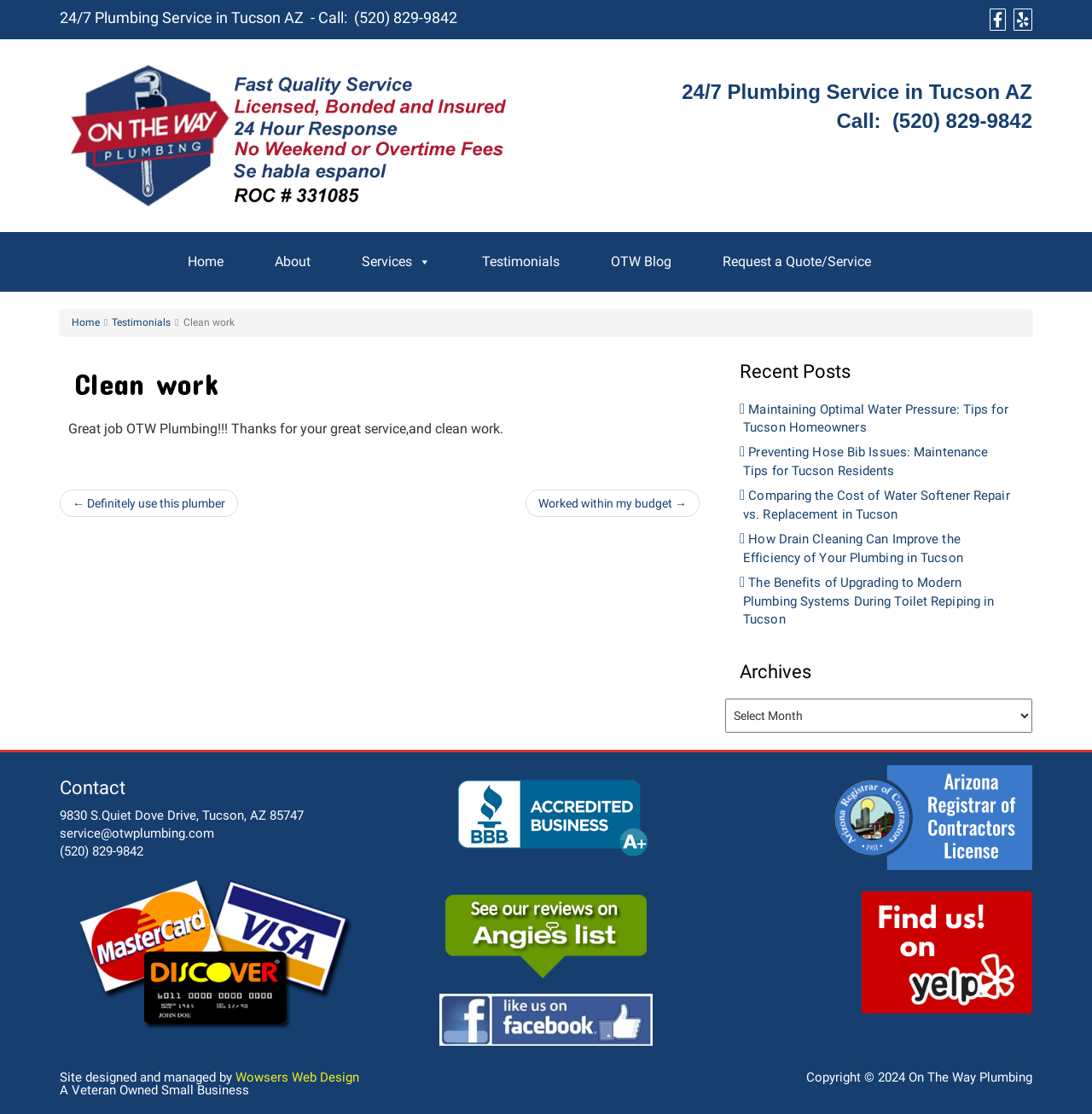Find the bounding box coordinates of the clickable area required to complete the following action: "Click the 'Home' link".

[0.164, 0.216, 0.212, 0.254]